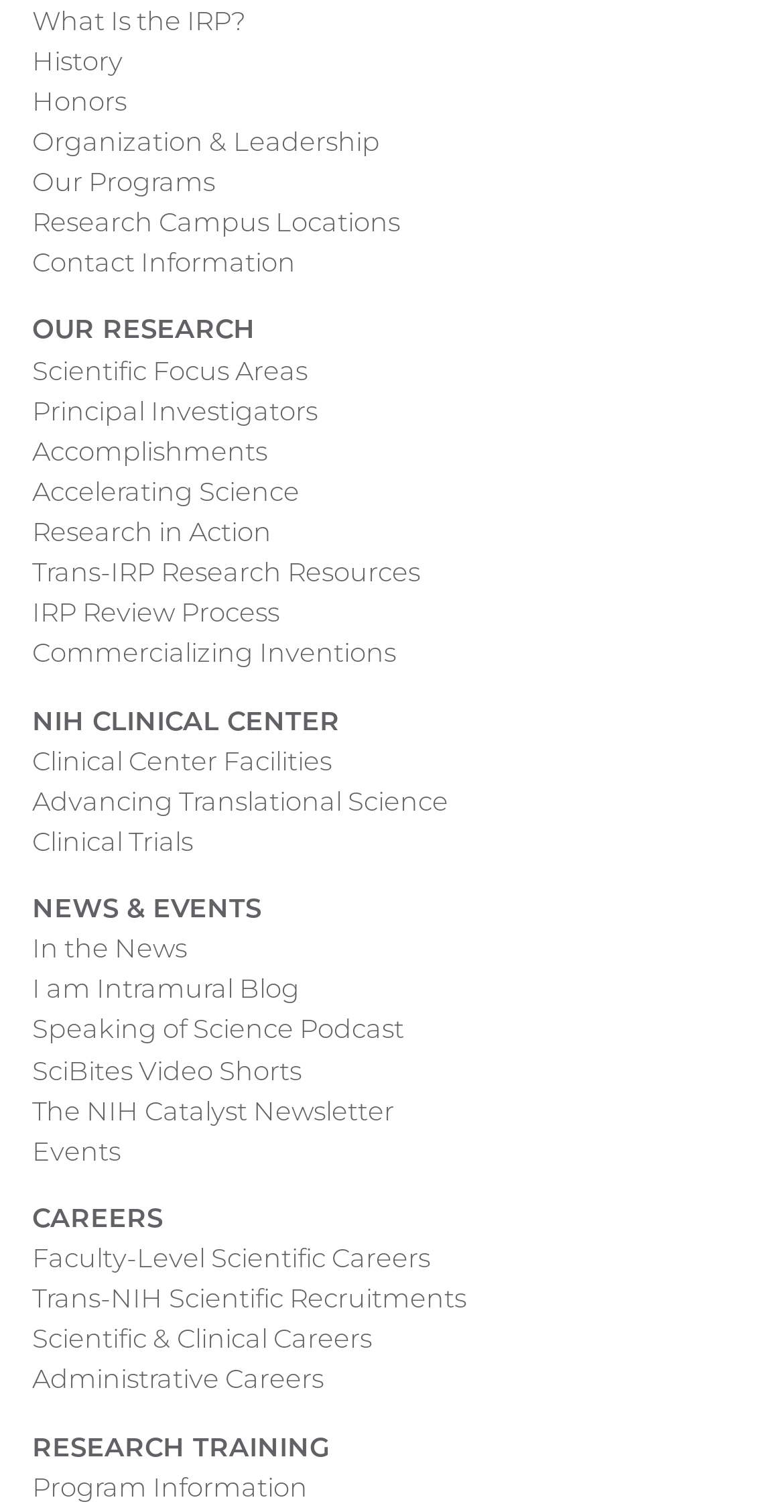What is the first link in the main navigation?
Look at the screenshot and respond with one word or a short phrase.

History